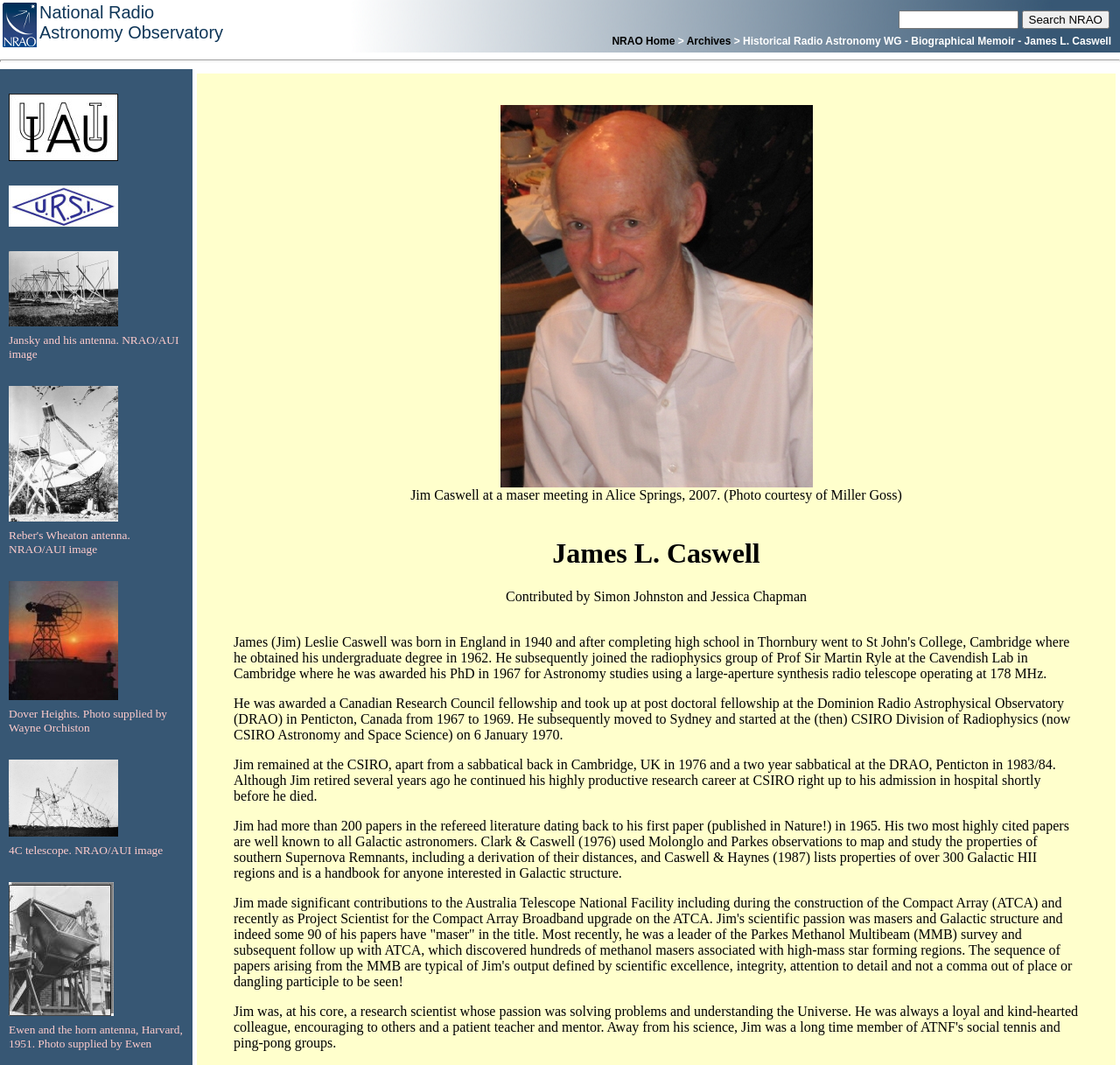Answer the question using only one word or a concise phrase: What is the topic of the biographical memoir?

James L. Caswell